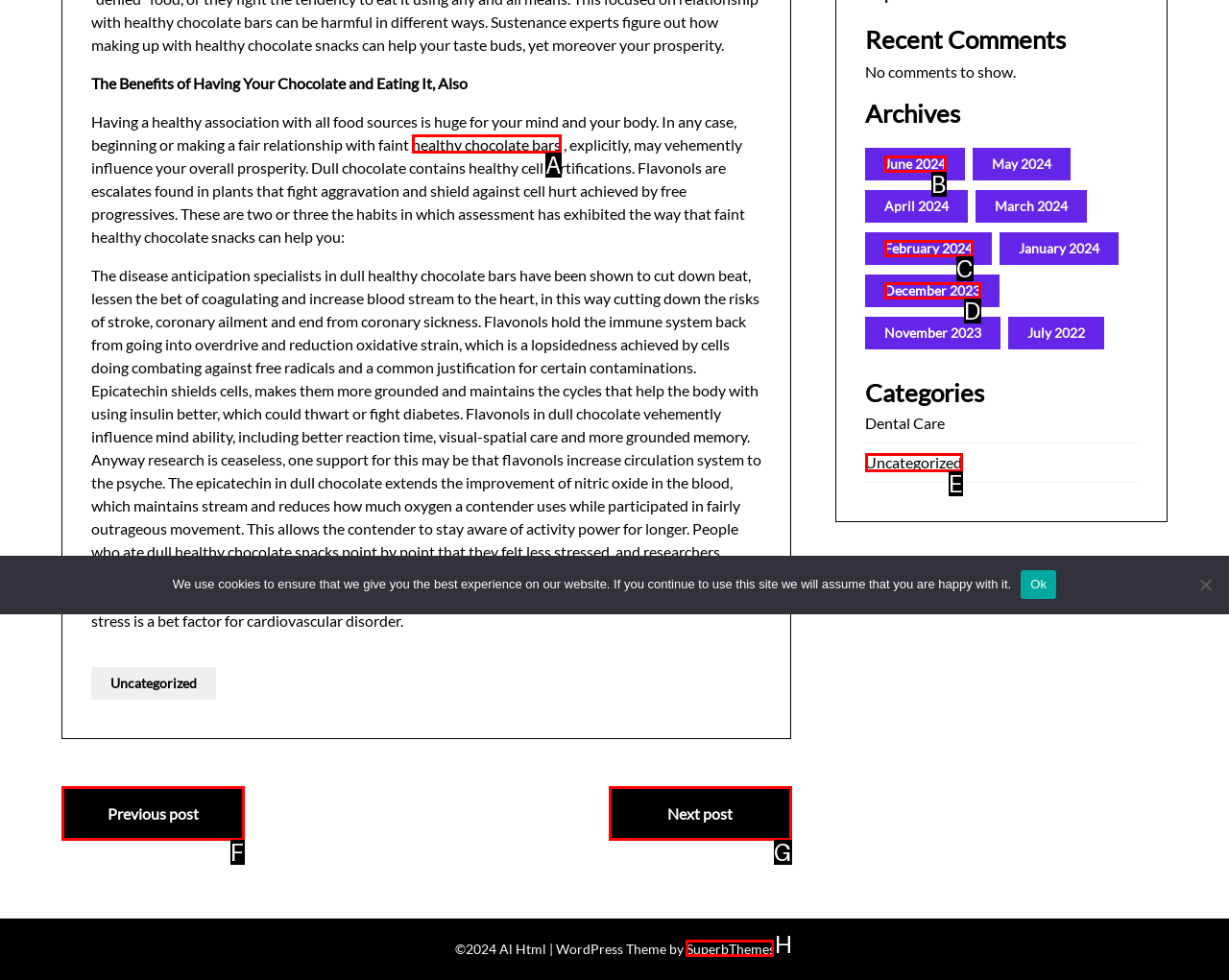Find the option that fits the given description: December 2023
Answer with the letter representing the correct choice directly.

D